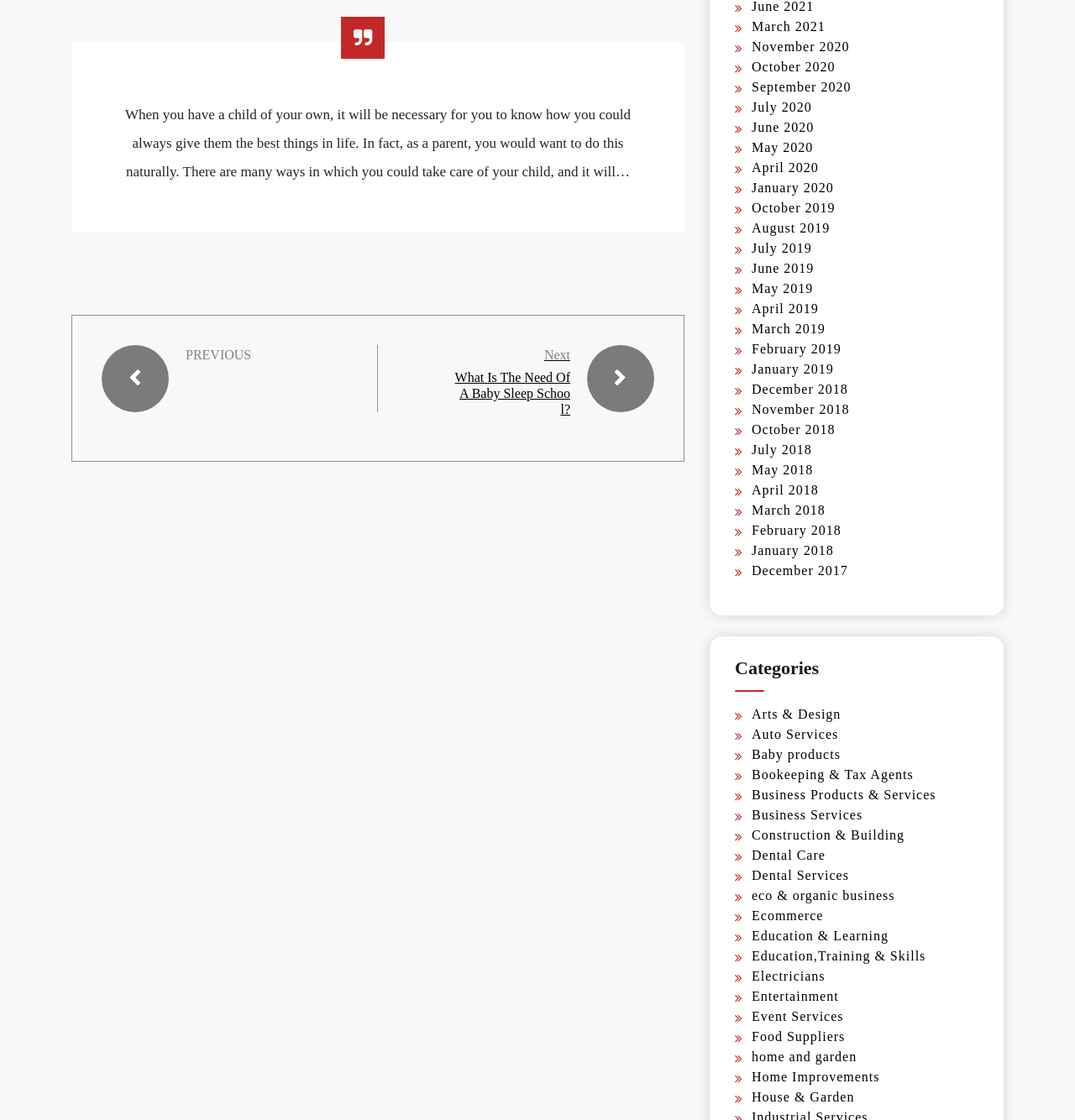Determine the bounding box coordinates for the element that should be clicked to follow this instruction: "Click the 'Hiro' link". The coordinates should be given as four float numbers between 0 and 1, in the format [left, top, right, bottom].

None